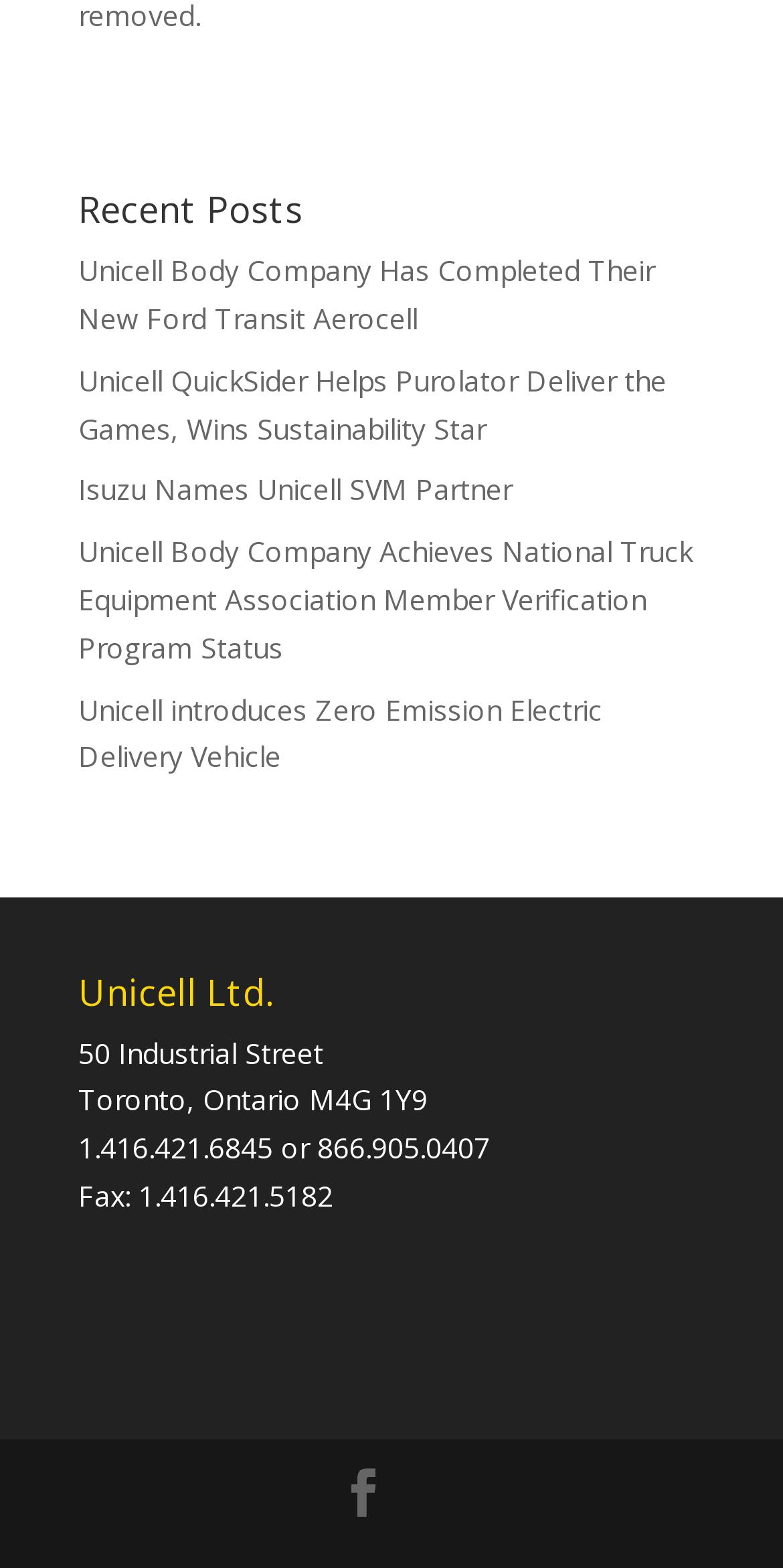Find the bounding box coordinates for the element described here: "Facebook".

[0.433, 0.937, 0.495, 0.969]